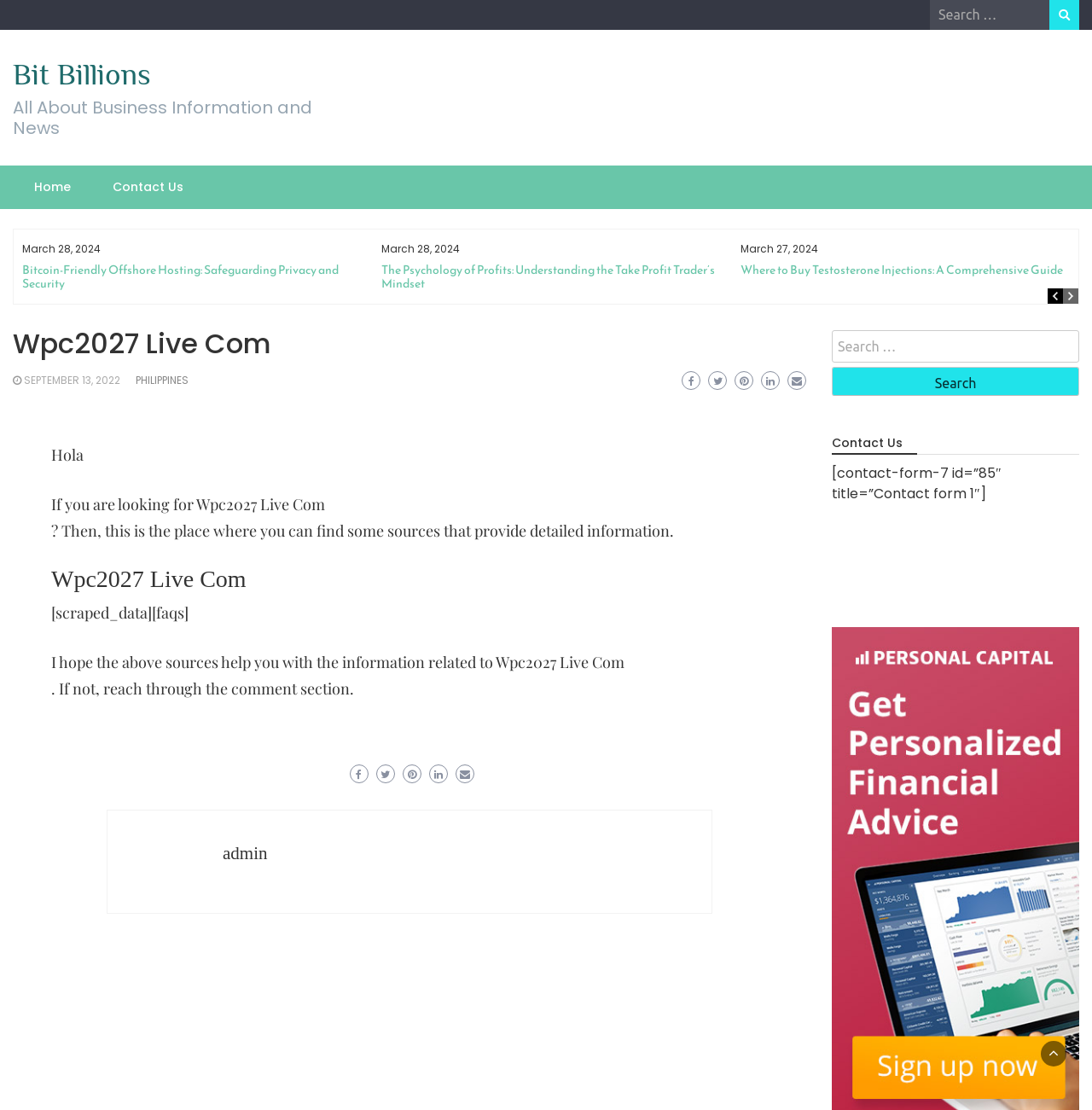Based on the visual content of the image, answer the question thoroughly: What is the purpose of the search box?

The search box is accompanied by the static text 'Search for:', indicating that it is intended for users to search for specific information on the website. The presence of a search button further supports this purpose.